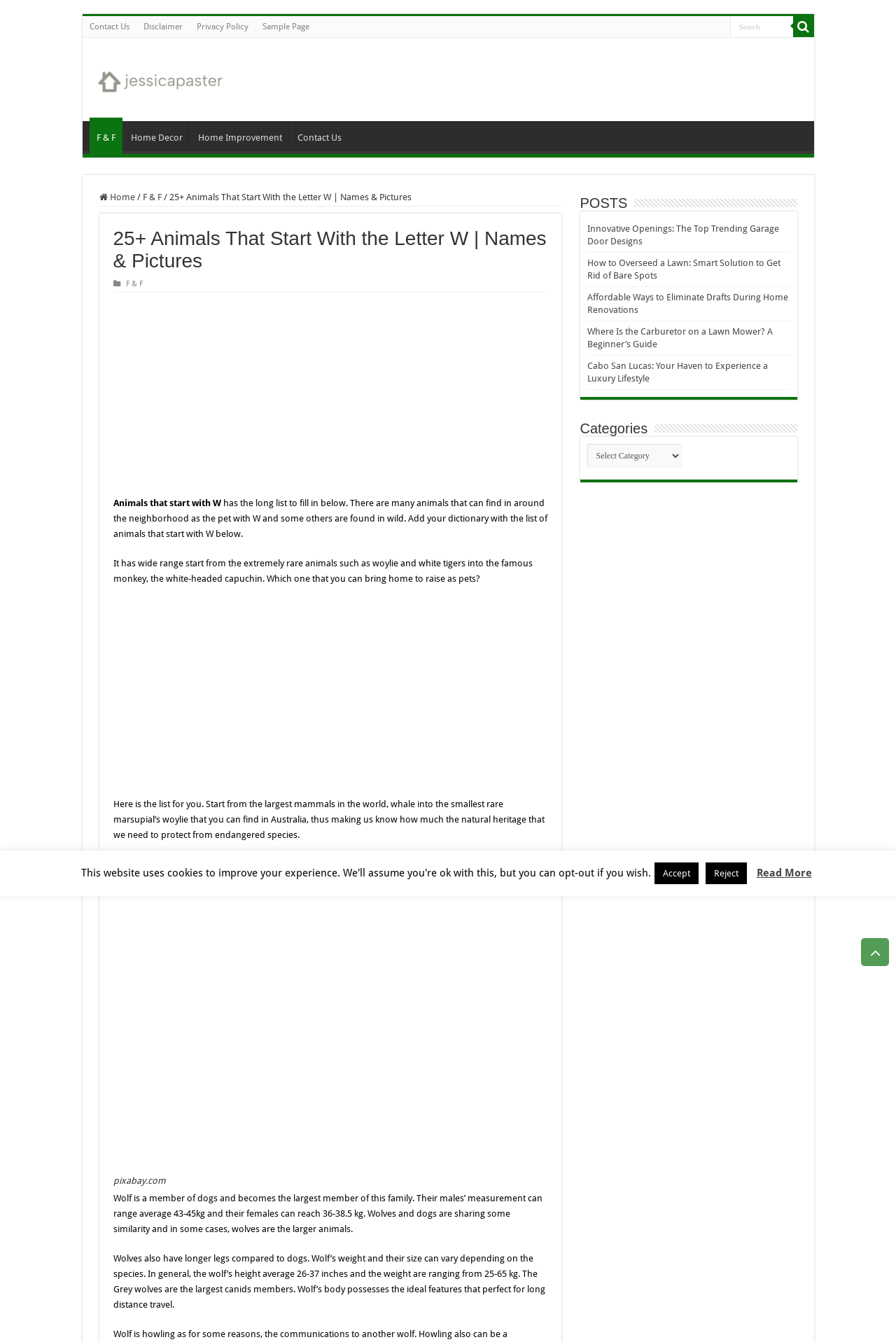What is the category of the article about garage door designs?
Answer with a single word or short phrase according to what you see in the image.

Home Improvement